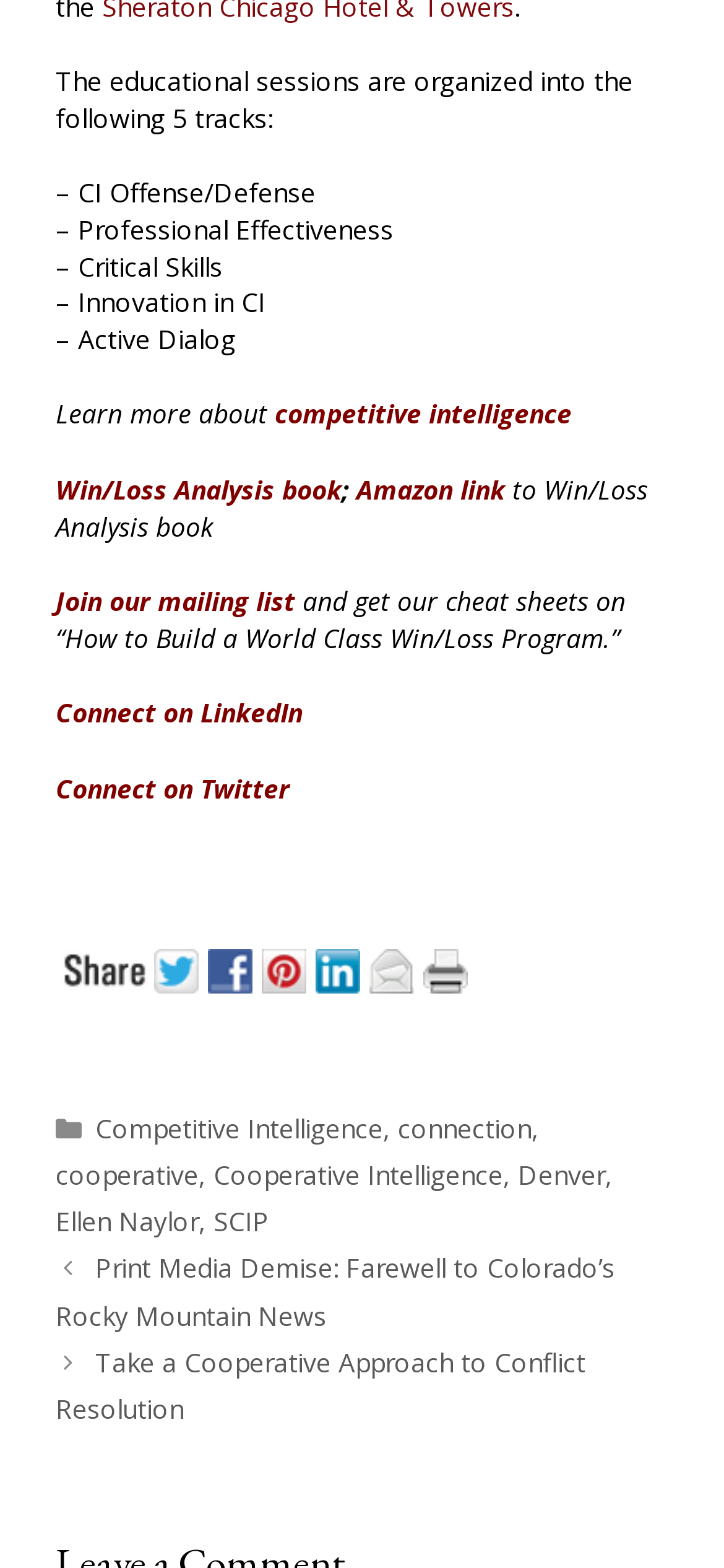Using the description "Join our mailing list", predict the bounding box of the relevant HTML element.

[0.077, 0.372, 0.408, 0.395]